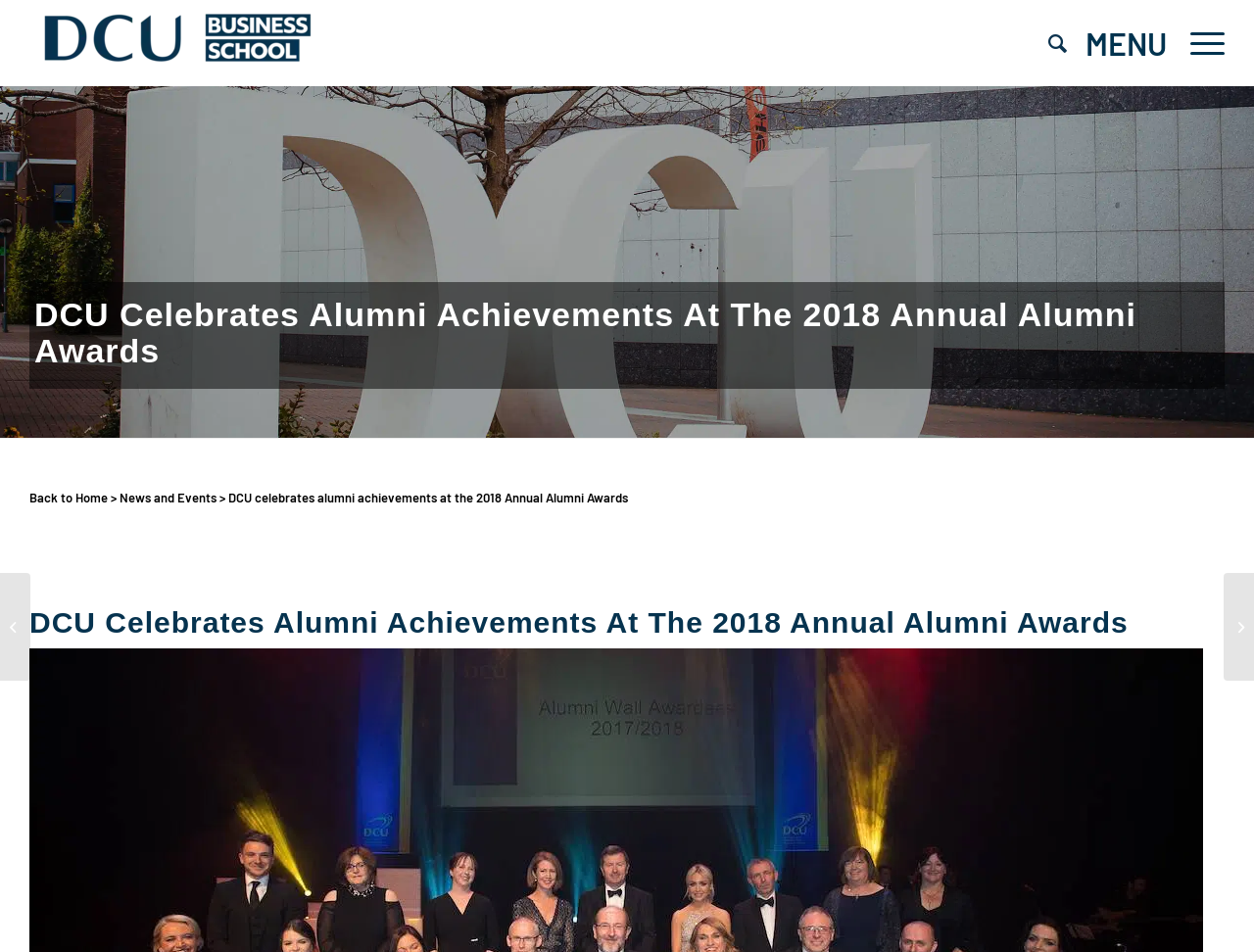Locate the bounding box of the UI element described in the following text: "Pos Selanjutnya →".

None